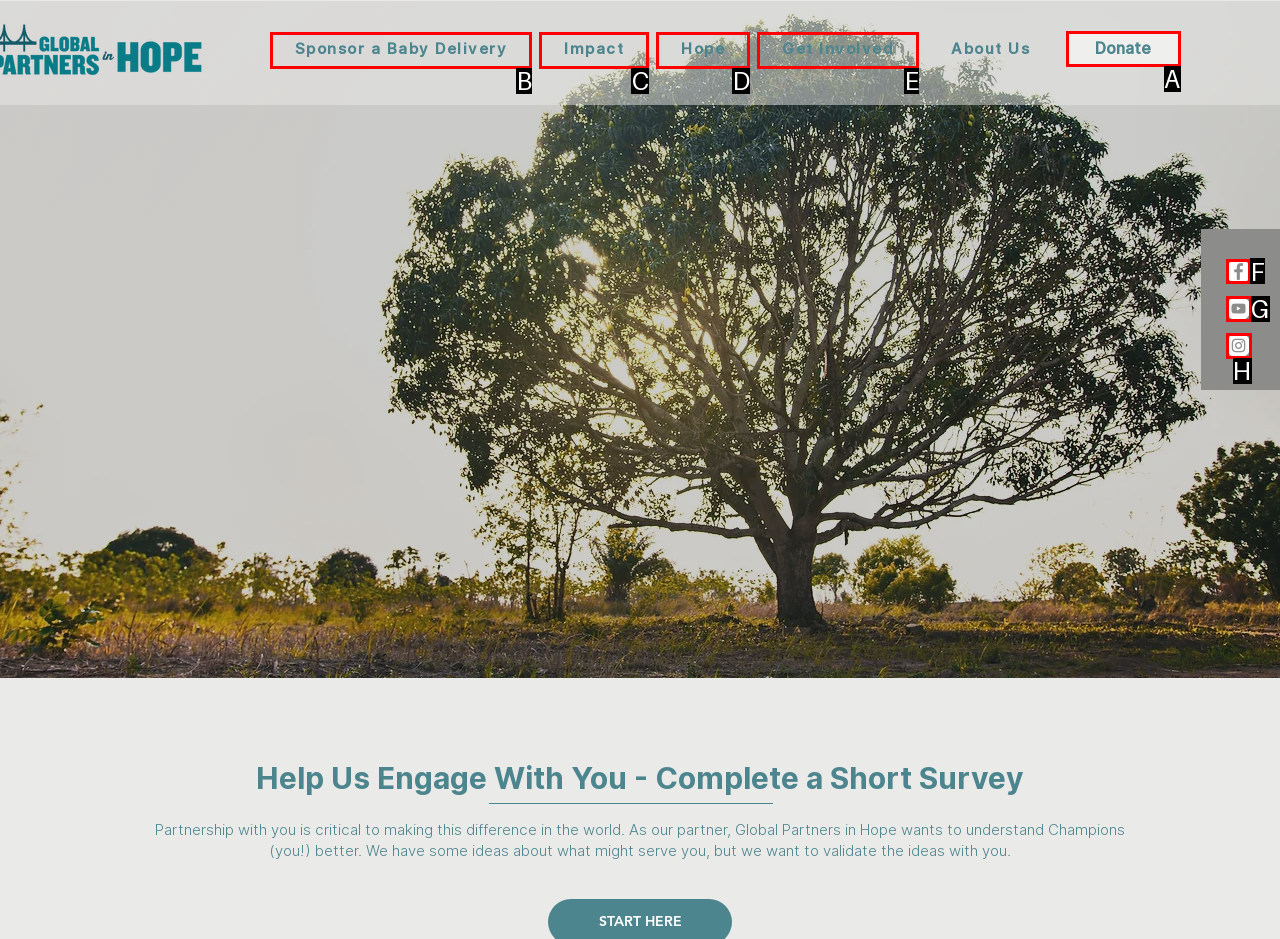Choose the UI element you need to click to carry out the task: Read the article by Admin Aspenia.
Respond with the corresponding option's letter.

None